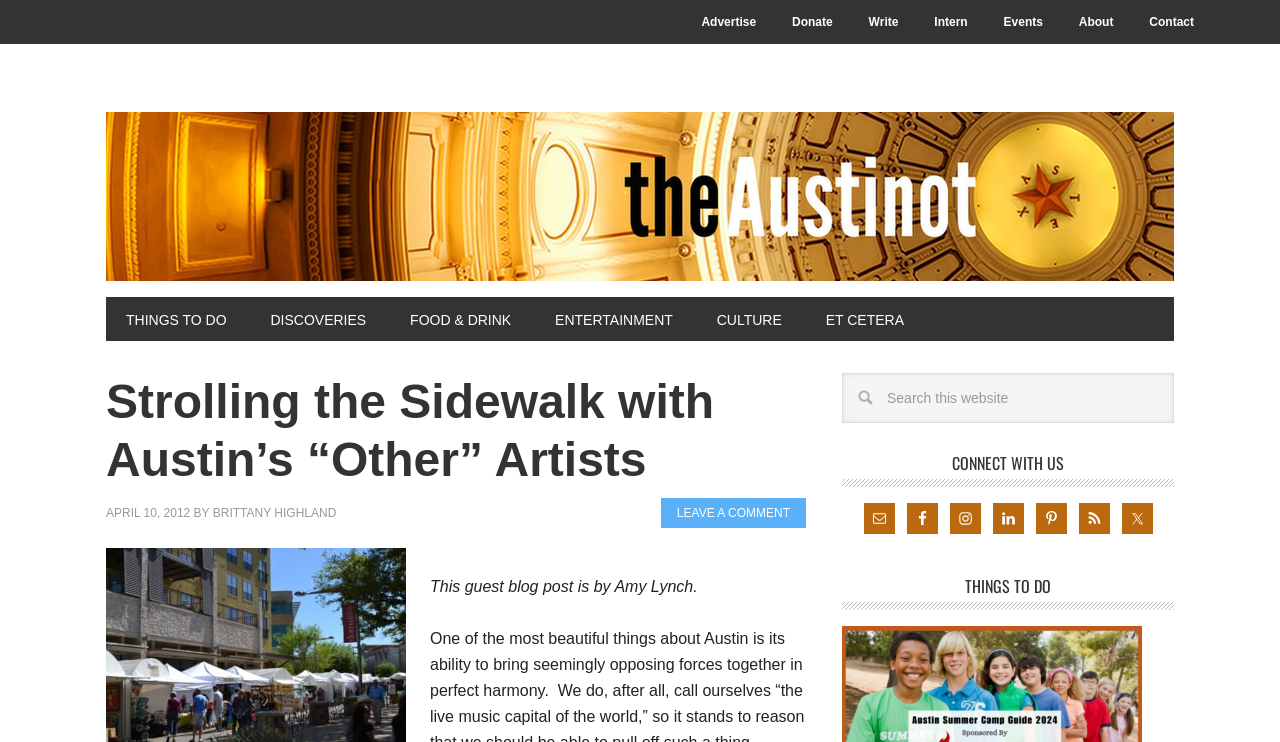Using the provided element description: "LinkedIn", identify the bounding box coordinates. The coordinates should be four floats between 0 and 1 in the order [left, top, right, bottom].

[0.775, 0.678, 0.8, 0.72]